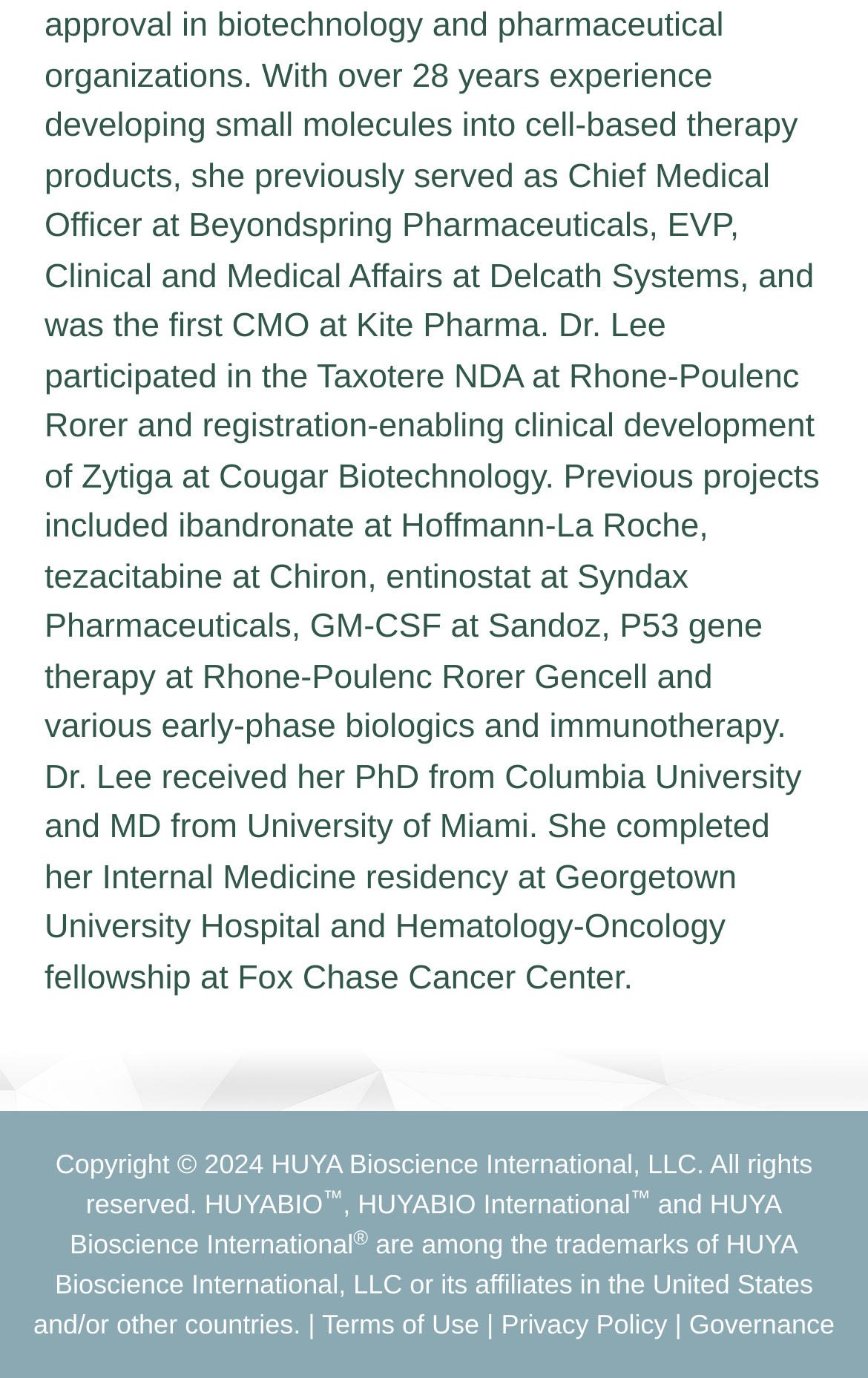Please locate the UI element described by "Governance" and provide its bounding box coordinates.

[0.794, 0.95, 0.961, 0.973]